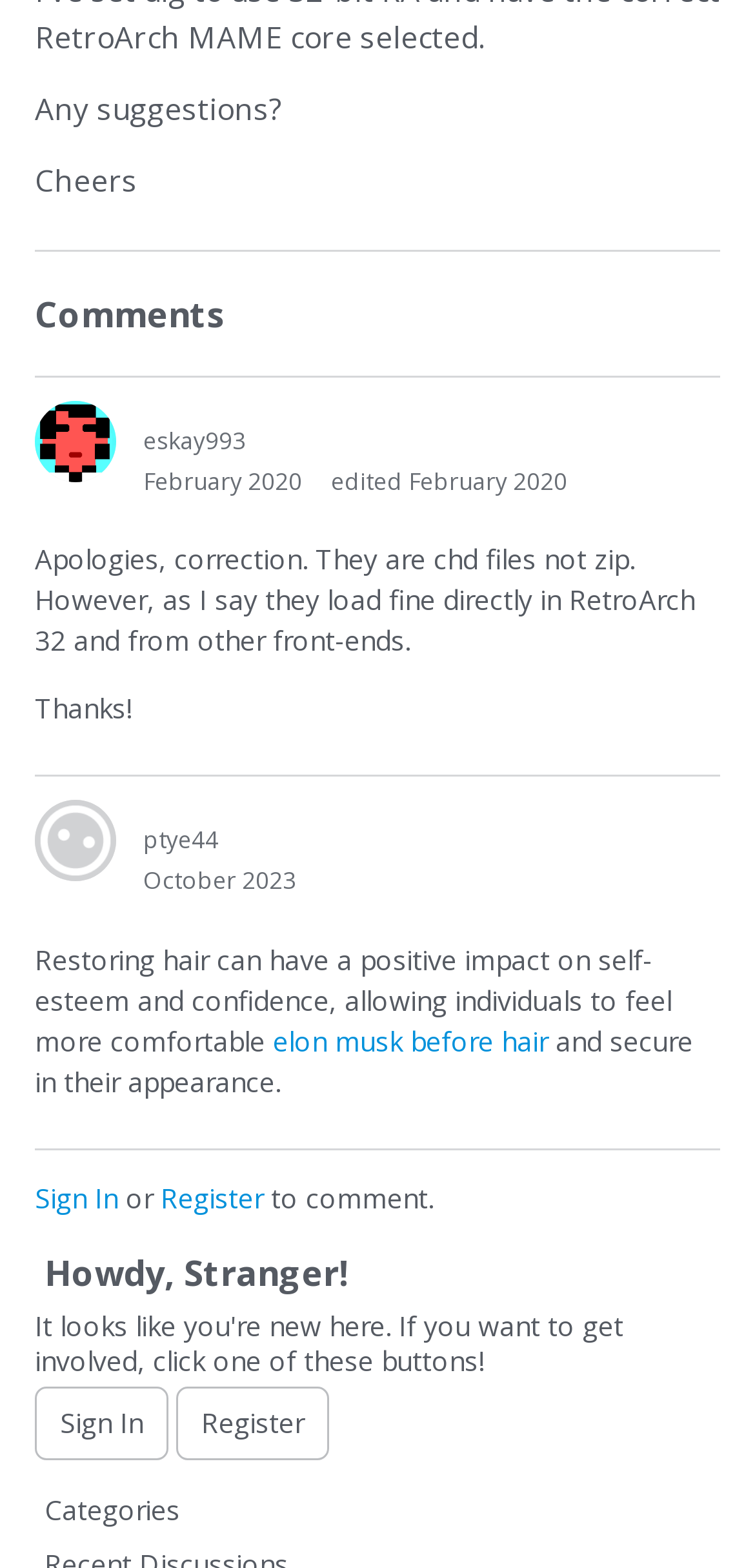Give the bounding box coordinates for the element described by: "parent_node: ptye44 title="ptye44"".

[0.046, 0.511, 0.154, 0.562]